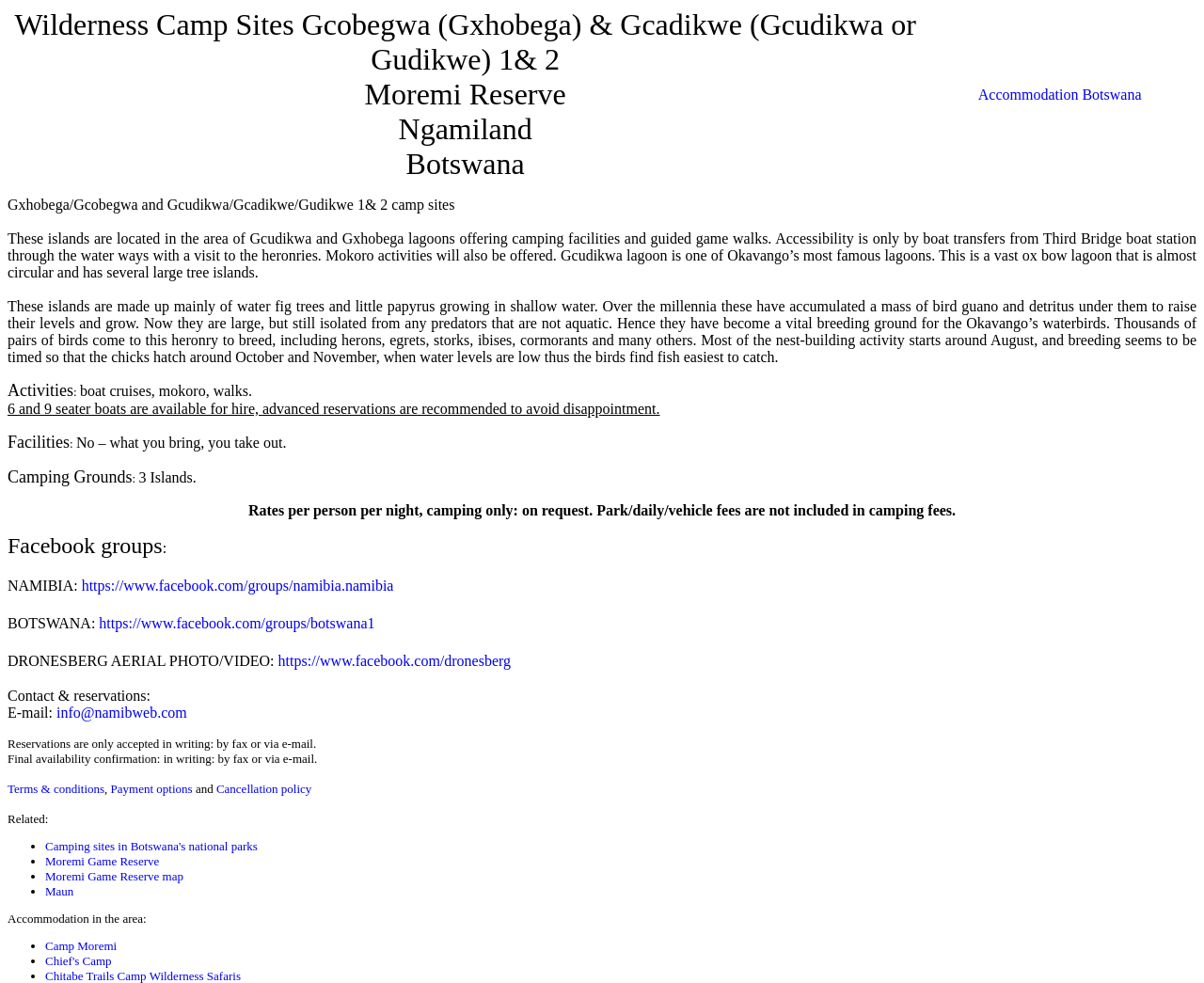Determine the bounding box coordinates for the element that should be clicked to follow this instruction: "Explore Camping sites in Botswana's national parks". The coordinates should be given as four float numbers between 0 and 1, in the format [left, top, right, bottom].

[0.038, 0.854, 0.214, 0.868]